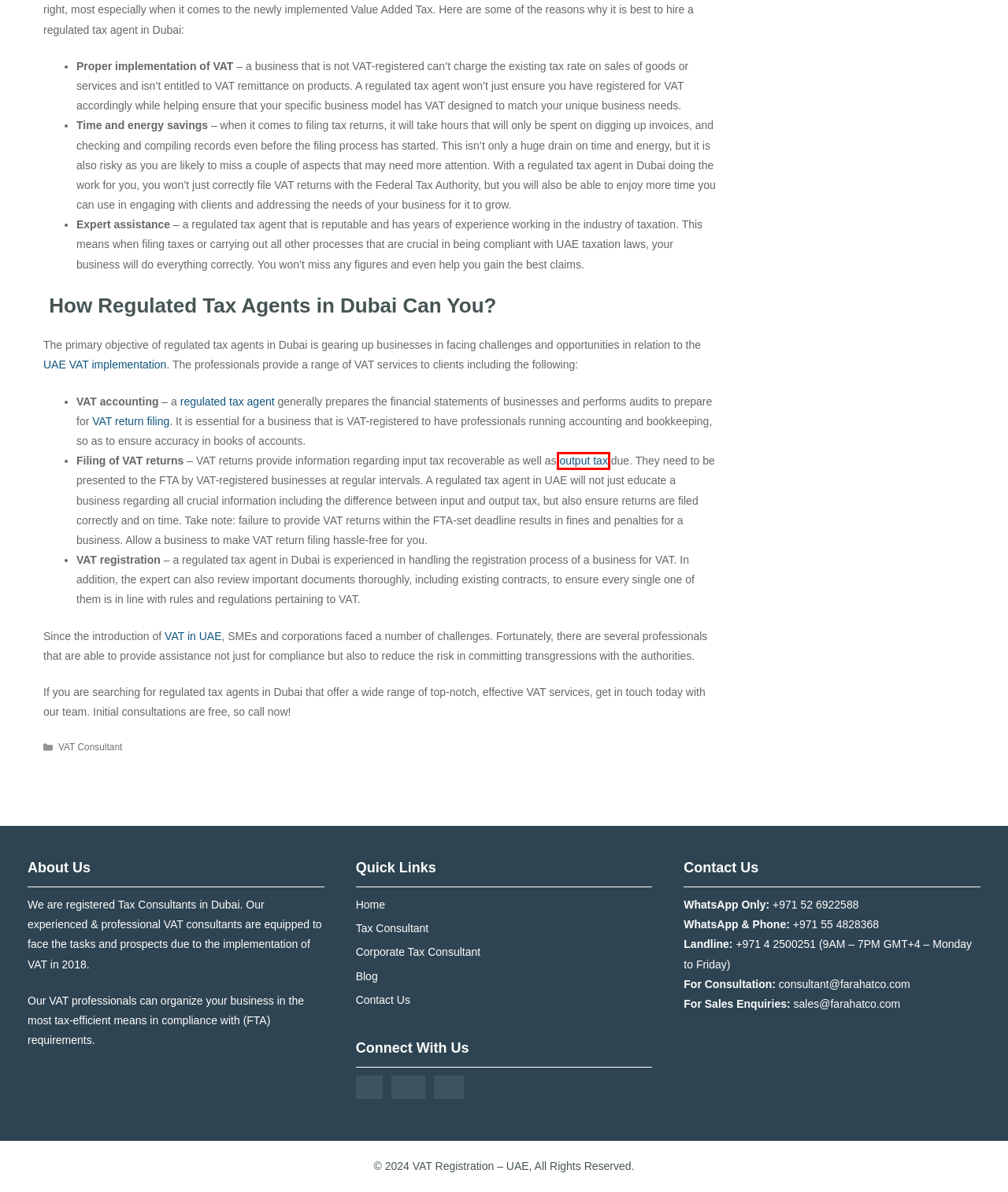Analyze the screenshot of a webpage with a red bounding box and select the webpage description that most accurately describes the new page resulting from clicking the element inside the red box. Here are the candidates:
A. A Complete Resource To VAT Filing in UAE for 2024
B. Output Vat Adjustments Under UAE VAT Law
C. Important Details for UAE Businesses about VAT Implementation
D. Corporate Tax Archives - VAT Registration UAE
E. 2021 VAT Guide for Supply of Services in United Arab Emirates
F. Tax Refund for Mosques in UAE: 2024 Guide
G. How to Select Your Regulated Tax Agent in UAE?
H. Blog - VAT Registration UAE

B